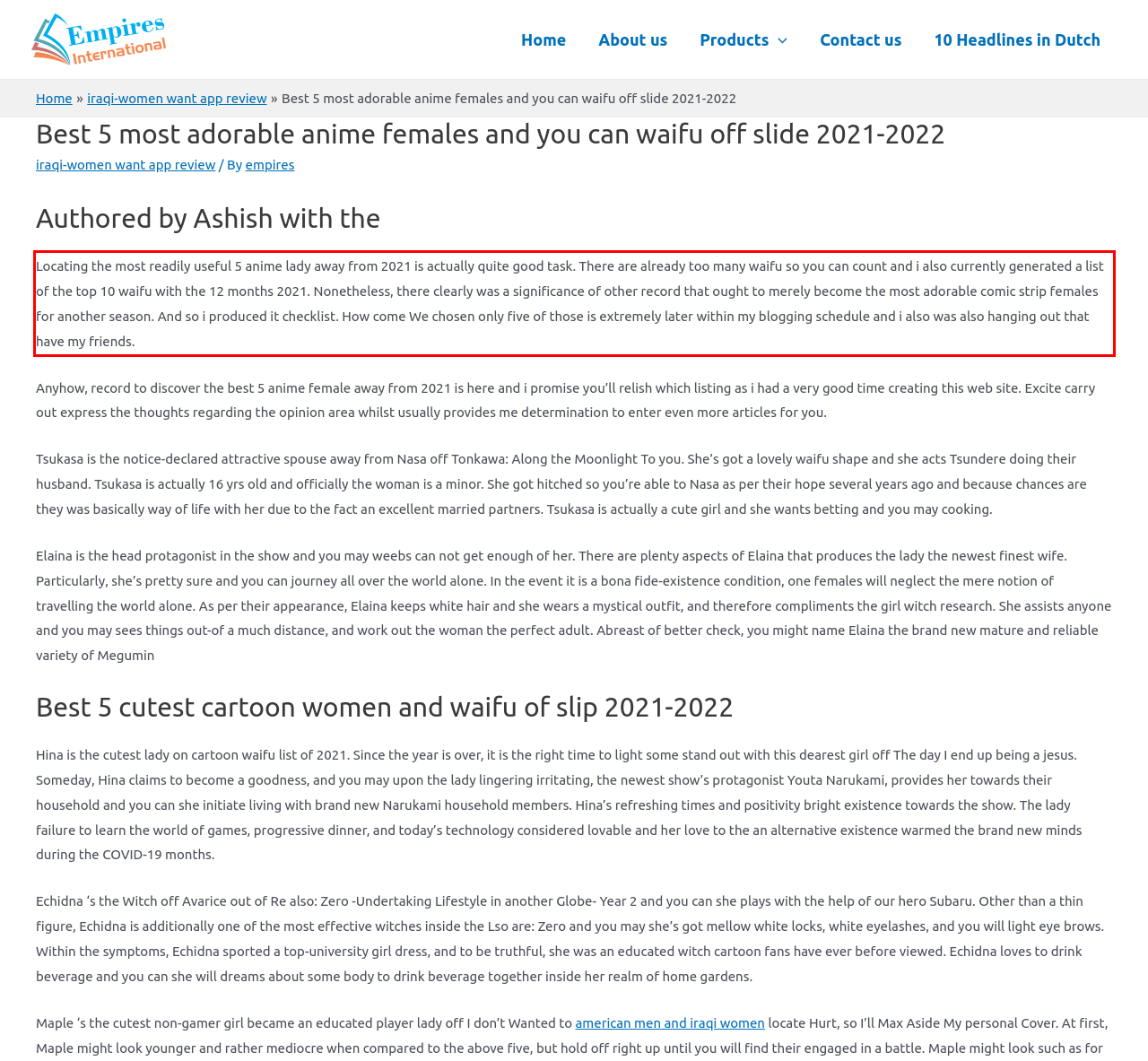Given a webpage screenshot with a red bounding box, perform OCR to read and deliver the text enclosed by the red bounding box.

Locating the most readily useful 5 anime lady away from 2021 is actually quite good task. There are already too many waifu so you can count and i also currently generated a list of the top 10 waifu with the 12 months 2021. Nonetheless, there clearly was a significance of other record that ought to merely become the most adorable comic strip females for another season. And so i produced it checklist. How come We chosen only five of those is extremely later within my blogging schedule and i also was also hanging out that have my friends.